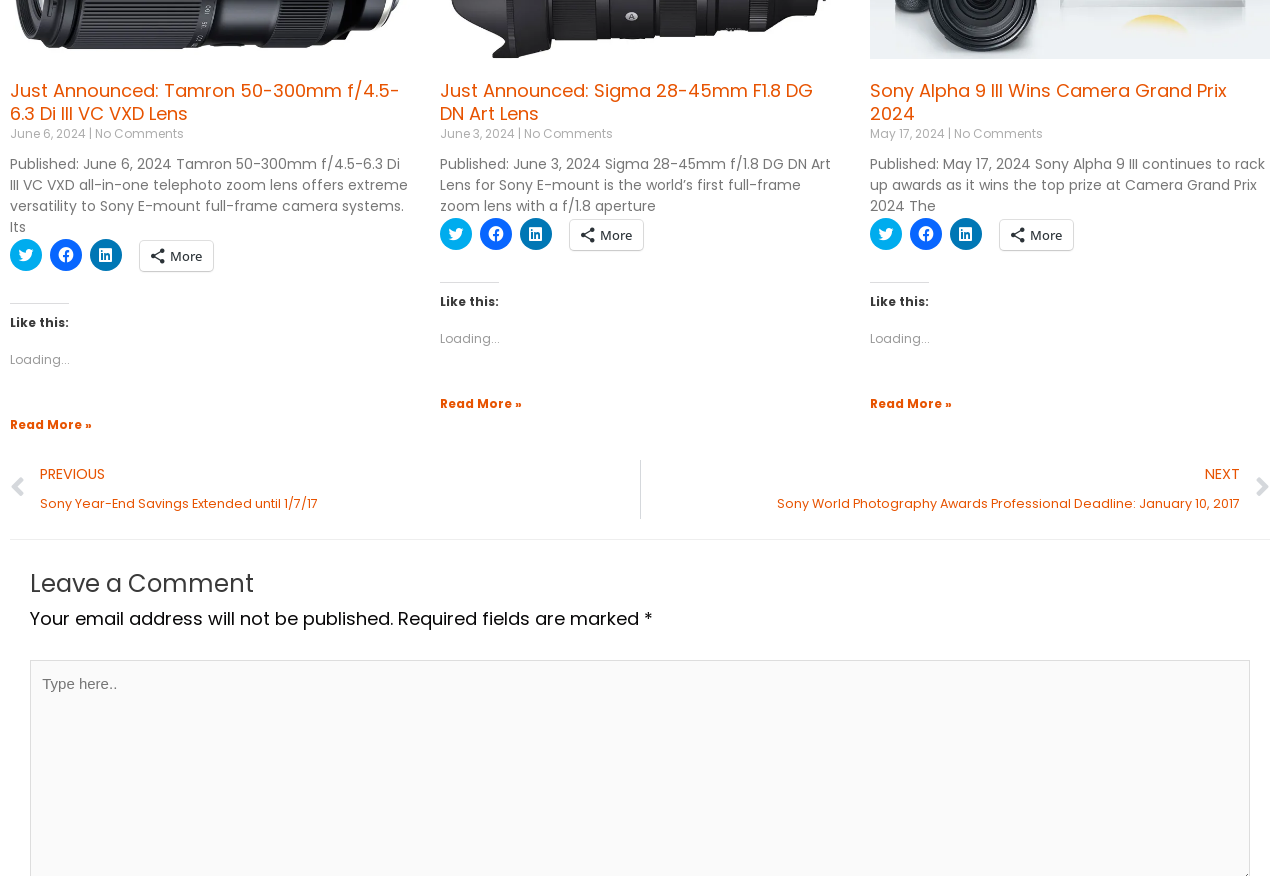Find the bounding box coordinates corresponding to the UI element with the description: "More". The coordinates should be formatted as [left, top, right, bottom], with values as floats between 0 and 1.

[0.445, 0.252, 0.502, 0.286]